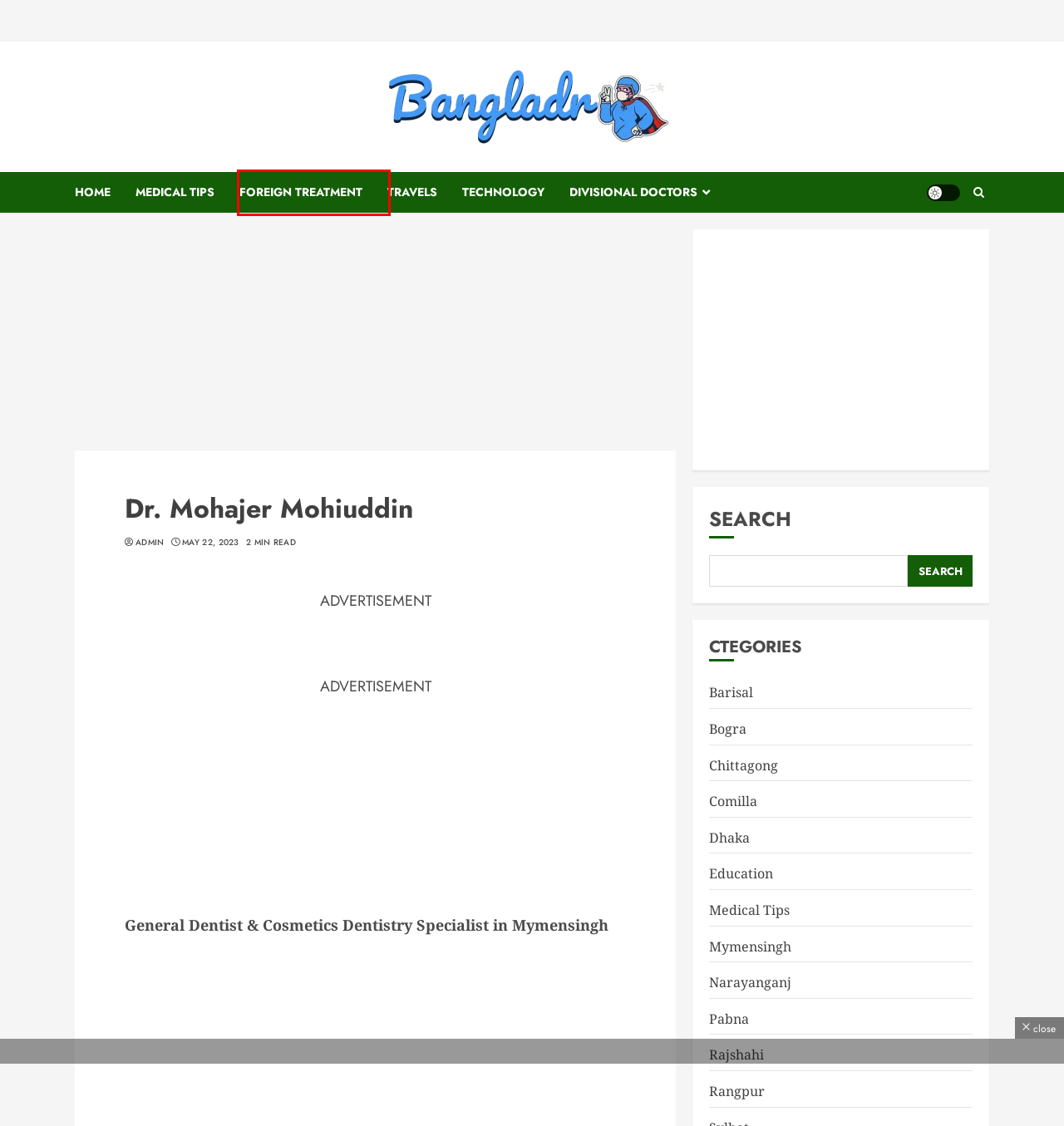You are given a screenshot depicting a webpage with a red bounding box around a UI element. Select the description that best corresponds to the new webpage after clicking the selected element. Here are the choices:
A. Dhaka - BanglaDr.Com
B. Foreign Treatment - BanglaDr.Com
C. BanglaDr.Com - Find Best Doctor and Medical Care!!
D. Medical Tips - BanglaDr.Com
E. Bogra - BanglaDr.Com
F. Narayanganj - BanglaDr.Com
G. Technology - BanglaDr.Com
H. Rangpur - BanglaDr.Com

B